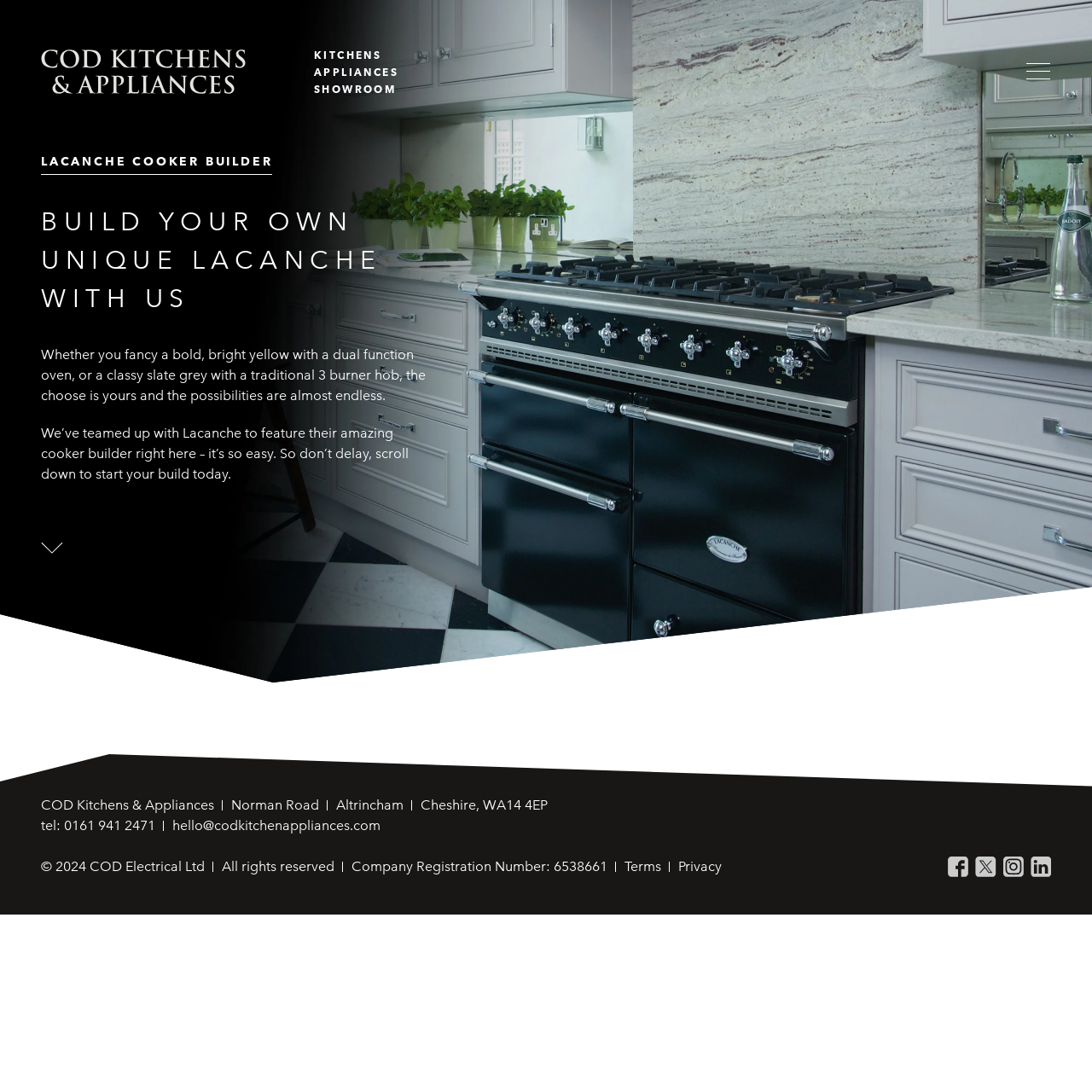Given the element description, predict the bounding box coordinates in the format (top-left x, top-left y, bottom-right x, bottom-right y). Make sure all values are between 0 and 1. Here is the element description: 0161 941 2471

[0.059, 0.748, 0.142, 0.763]